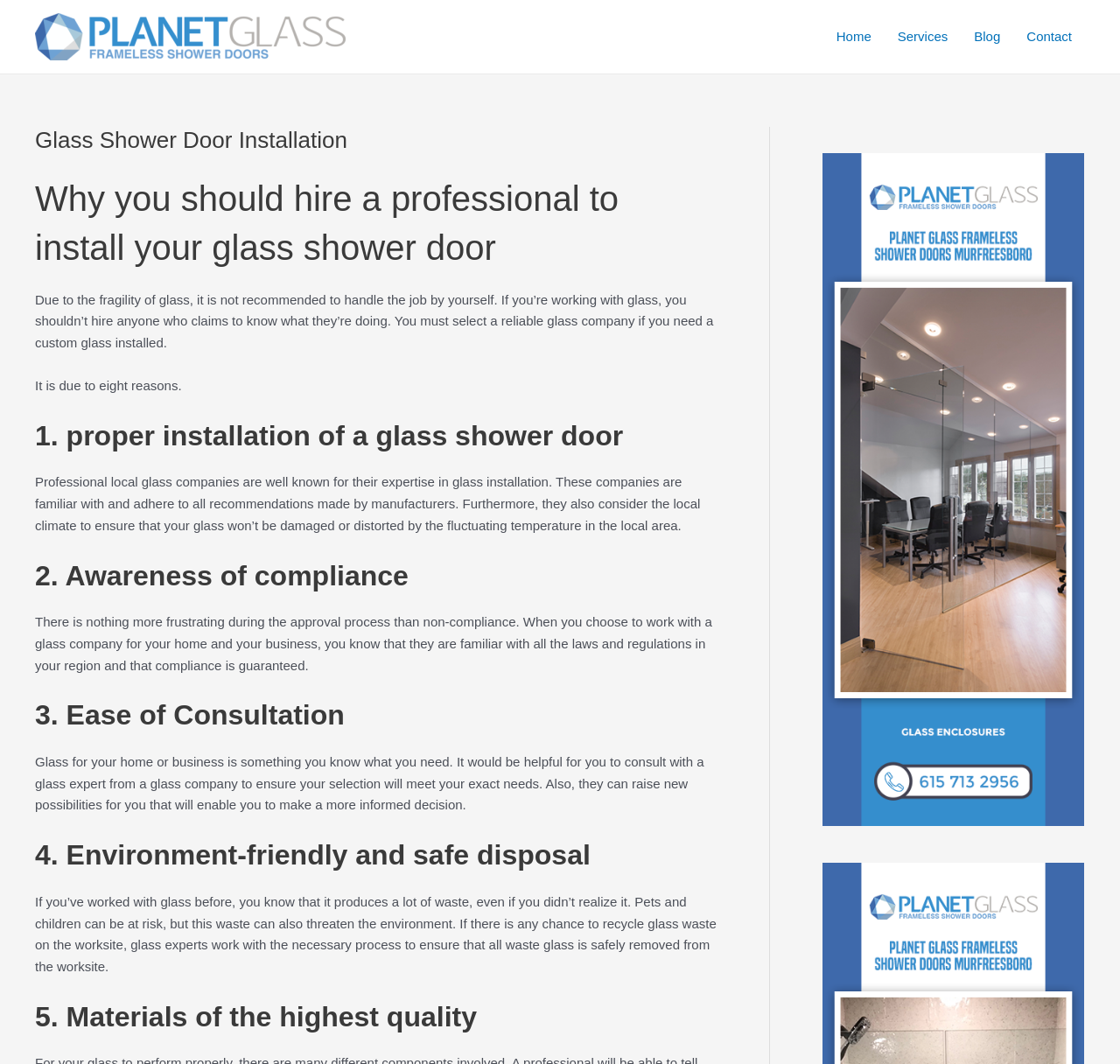Give a detailed overview of the webpage's appearance and contents.

This webpage is about glass shower door installation, specifically highlighting the importance of hiring a professional to do the job. At the top left of the page, there is a logo and a link to the company's website, Planet Glass Frameless Shower Doors. 

To the right of the logo, there is a navigation menu with four links: Home, Services, Blog, and Contact. 

Below the navigation menu, there is a header section with a heading that reads "Glass Shower Door Installation" and a subheading that asks "Why you should hire a professional to install your glass shower door". 

The main content of the page is divided into eight sections, each with a heading and a paragraph of text. The headings are numbered from 1 to 8, and they discuss the reasons why one should hire a professional to install a glass shower door. The reasons include proper installation, awareness of compliance, ease of consultation, environment-friendly and safe disposal, and the use of high-quality materials. 

Each section has a heading and a paragraph of text that explains the reason in detail. The text is well-structured and easy to read, with a clear font and sufficient spacing between lines. 

At the bottom right of the page, there is a complementary section with a figure, but it does not contain any text.